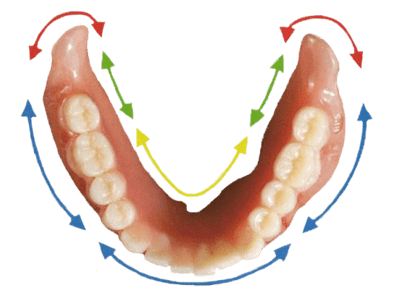Capture every detail in the image and describe it fully.

The image illustrates a pair of lower suction dentures, showcasing their design and functionality. The dentures are displayed in a semi-open position, highlighting the arrangement of artificial teeth. Arrows in various colors indicate the different directions of potential movement or suction forces: red and blue arrows suggest lateral movement, while yellow and green arrows represent upward and downward forces. This visual representation emphasizes the innovative features of the dentures, emphasizing the recent advances in denture technology. The caption aligns with a focus on comfort and stability in dental solutions, following the clinic's commitment to providing natural-looking and functional dentures for patients in Victoria for over 20 years.